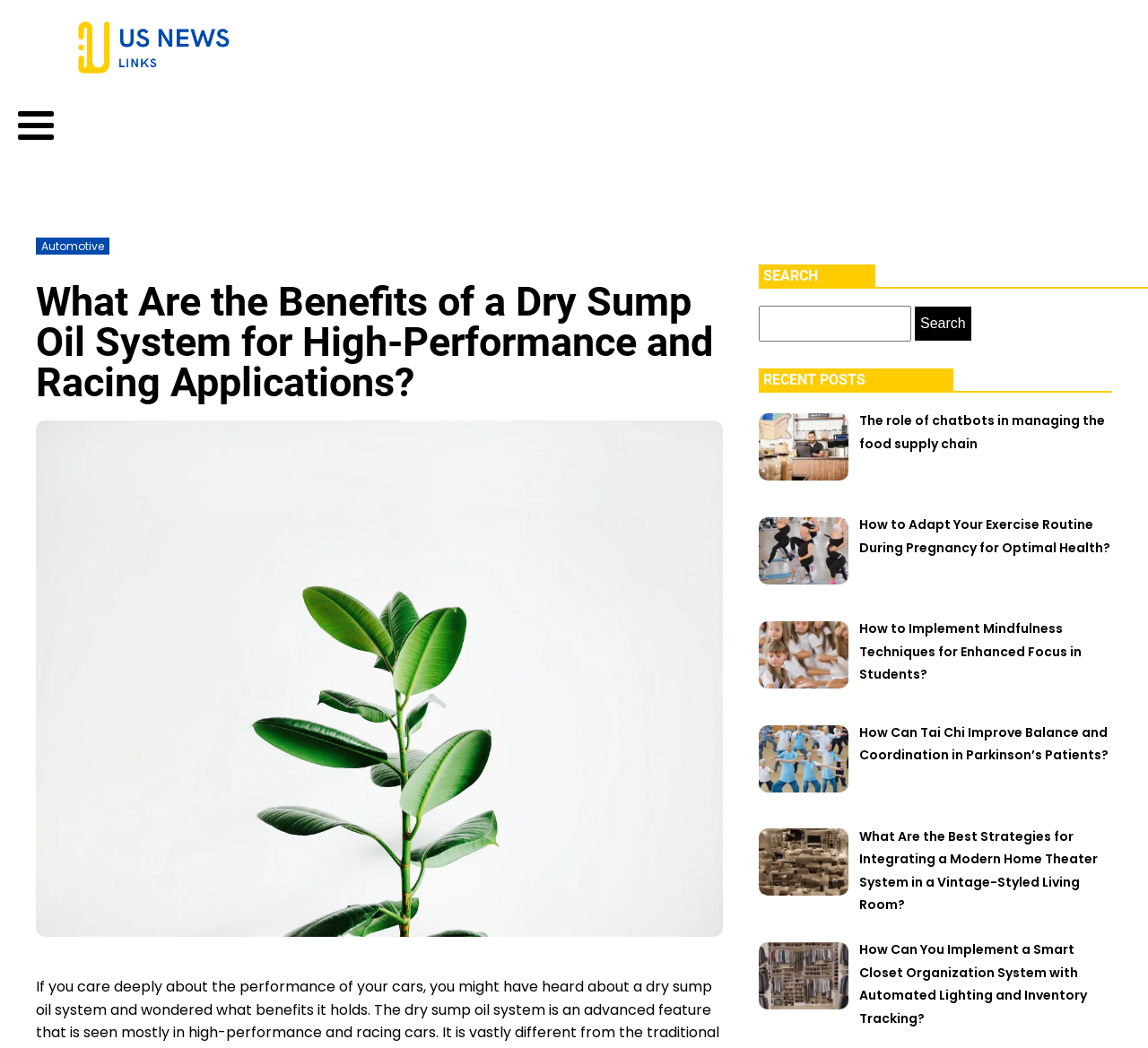What is the purpose of the search bar?
Give a detailed and exhaustive answer to the question.

The search bar is located on the right side of the webpage, below the heading 'SEARCH', and has a bounding box coordinate of [0.661, 0.292, 0.846, 0.326]. It allows users to input keywords and search for relevant content on the webpage.